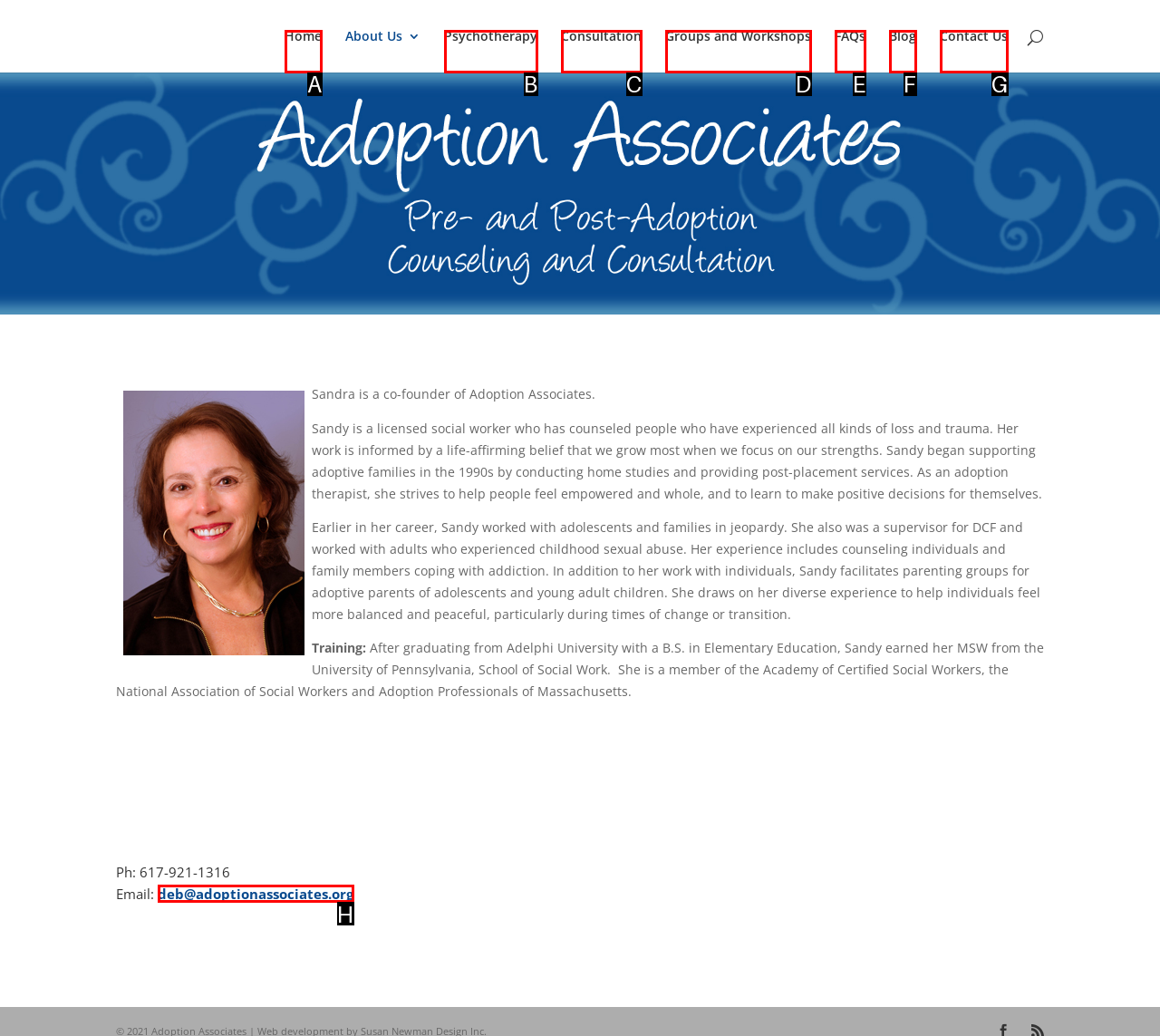Which HTML element should be clicked to fulfill the following task: email deb?
Reply with the letter of the appropriate option from the choices given.

H